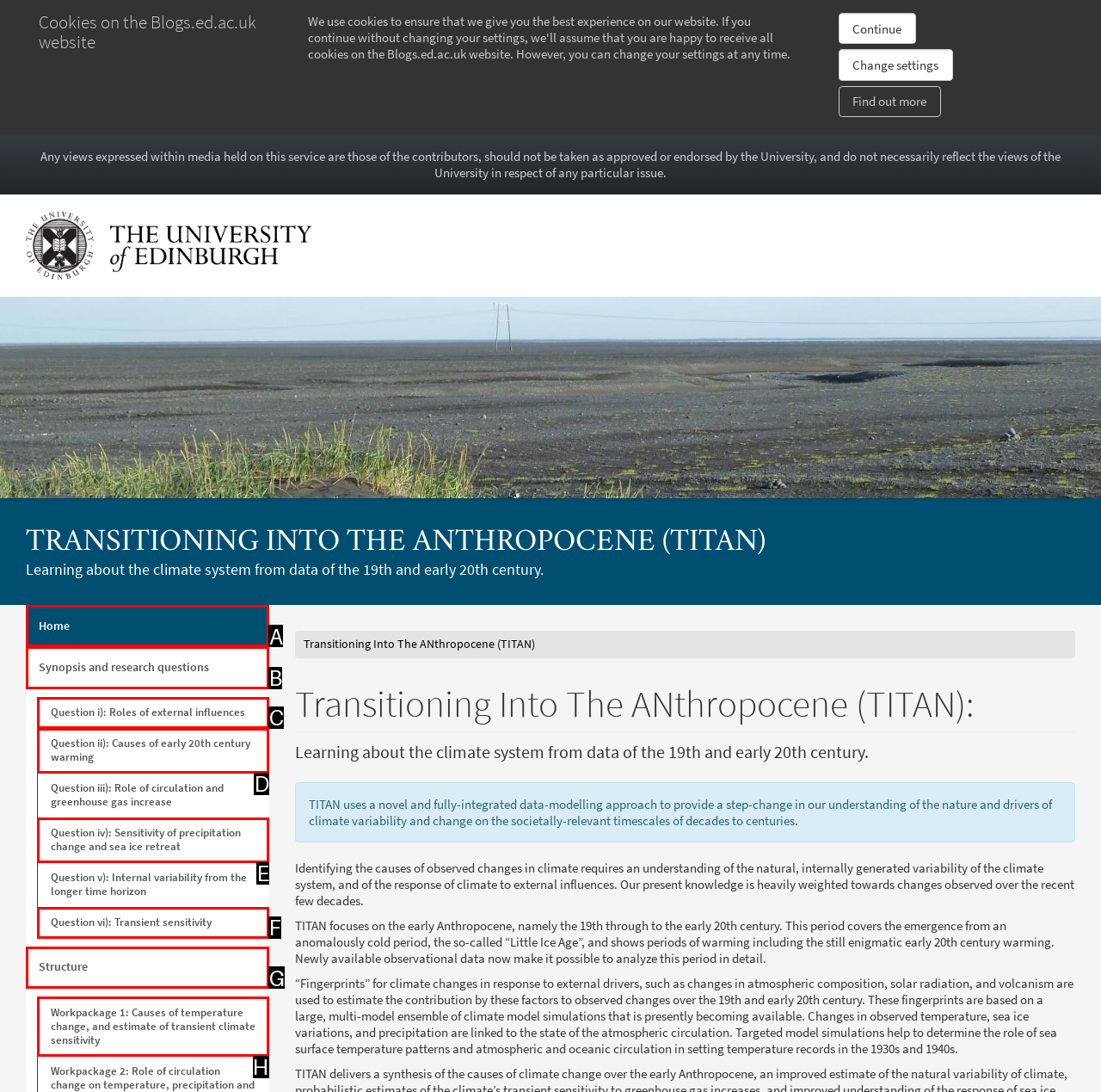Determine the letter of the UI element that you need to click to perform the task: Read about 'Workpackage 1: Causes of temperature change, and estimate of transient climate sensitivity'.
Provide your answer with the appropriate option's letter.

H